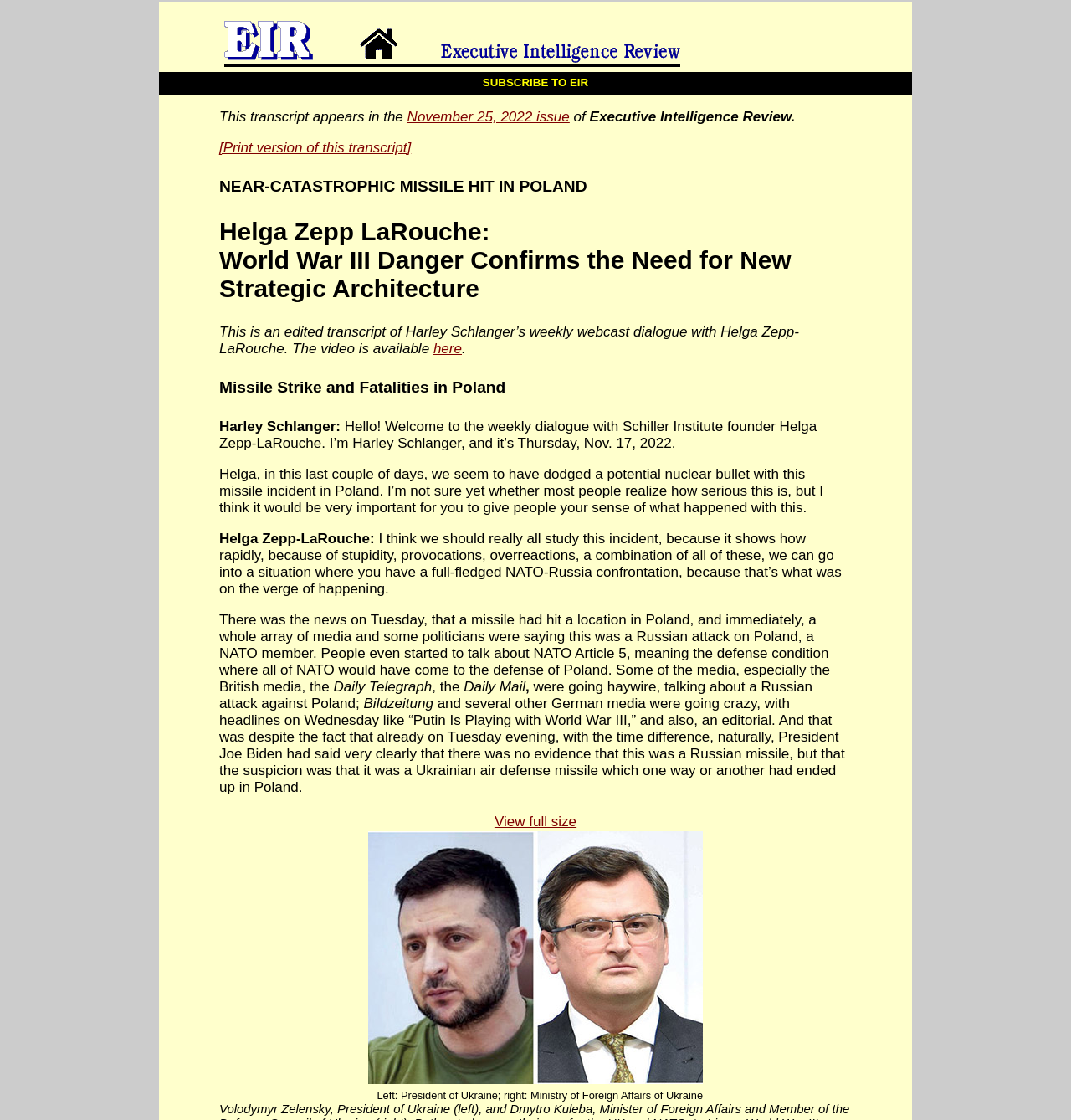Please determine the bounding box coordinates, formatted as (top-left x, top-left y, bottom-right x, bottom-right y), with all values as floating point numbers between 0 and 1. Identify the bounding box of the region described as: November 25, 2022 issue

[0.38, 0.097, 0.532, 0.111]